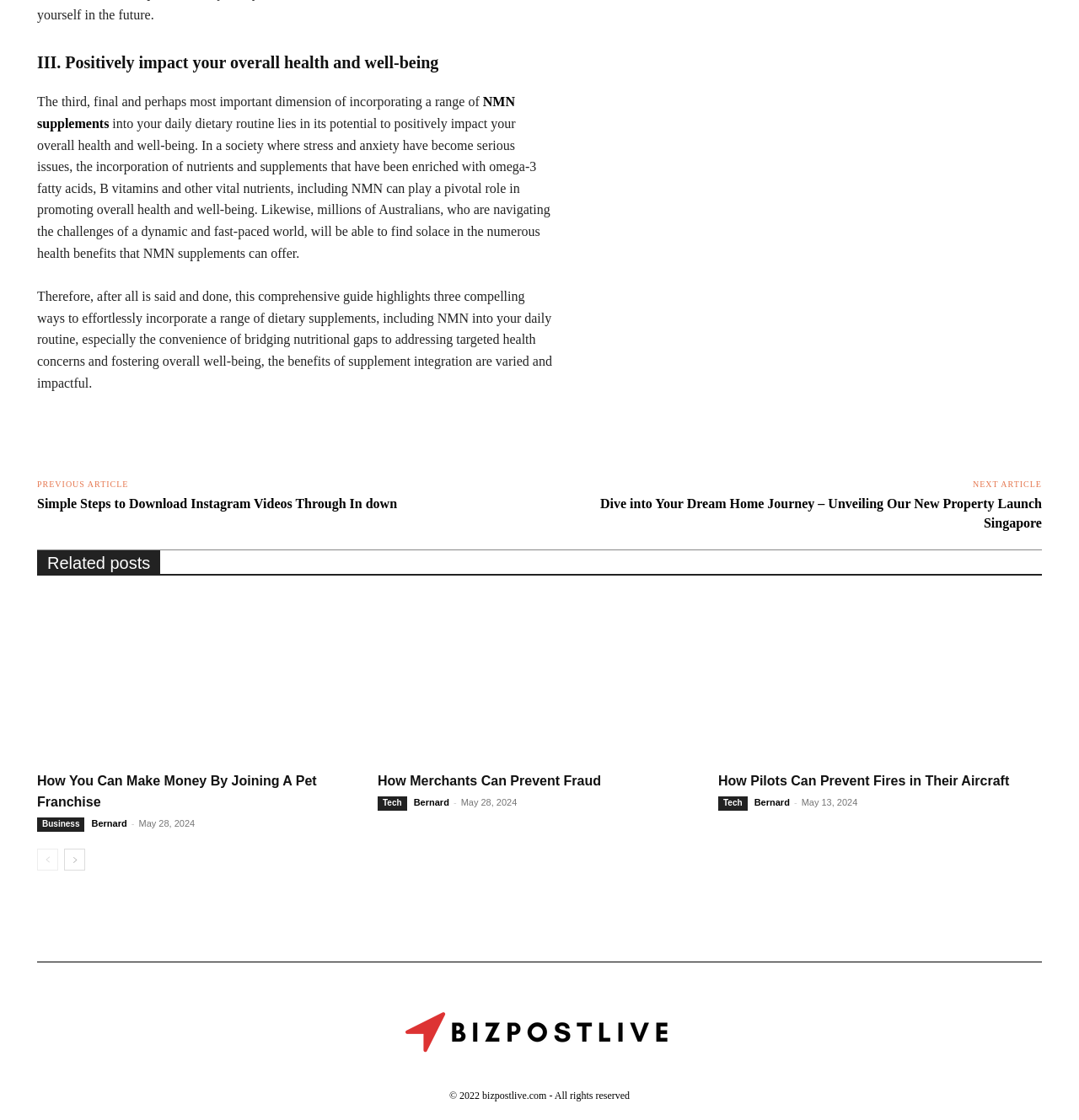Answer briefly with one word or phrase:
What is the purpose of the 'PREVIOUS ARTICLE' and 'NEXT ARTICLE' links?

Navigation